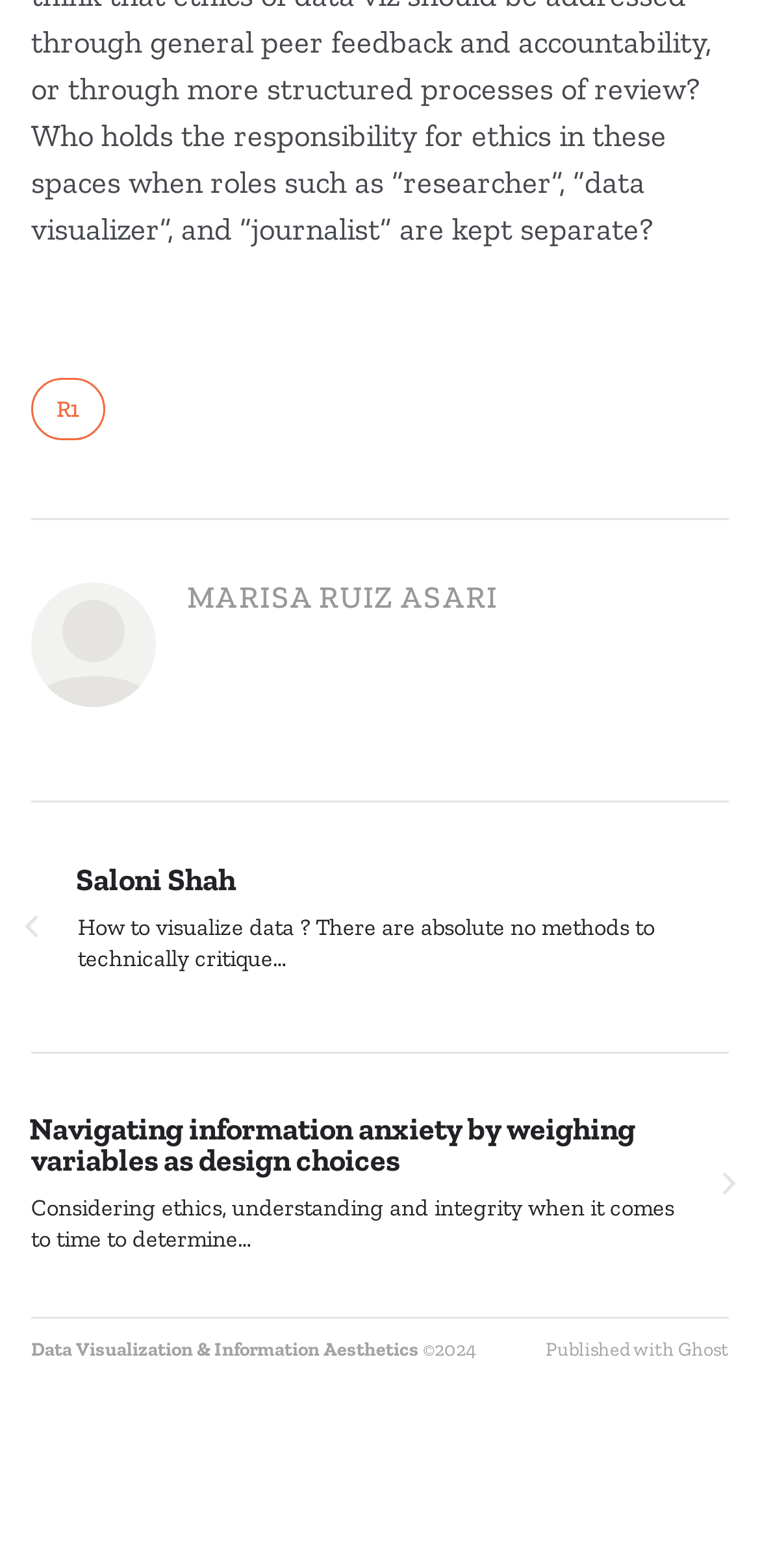How many article sections are on the webpage?
Give a detailed response to the question by analyzing the screenshot.

I counted the number of article sections on the webpage. There are three sections, each containing a heading element with the text 'Saloni Shah', 'Navigating information anxiety by weighing variables as design choices', and 'MARISA RUIZ ASARI'.